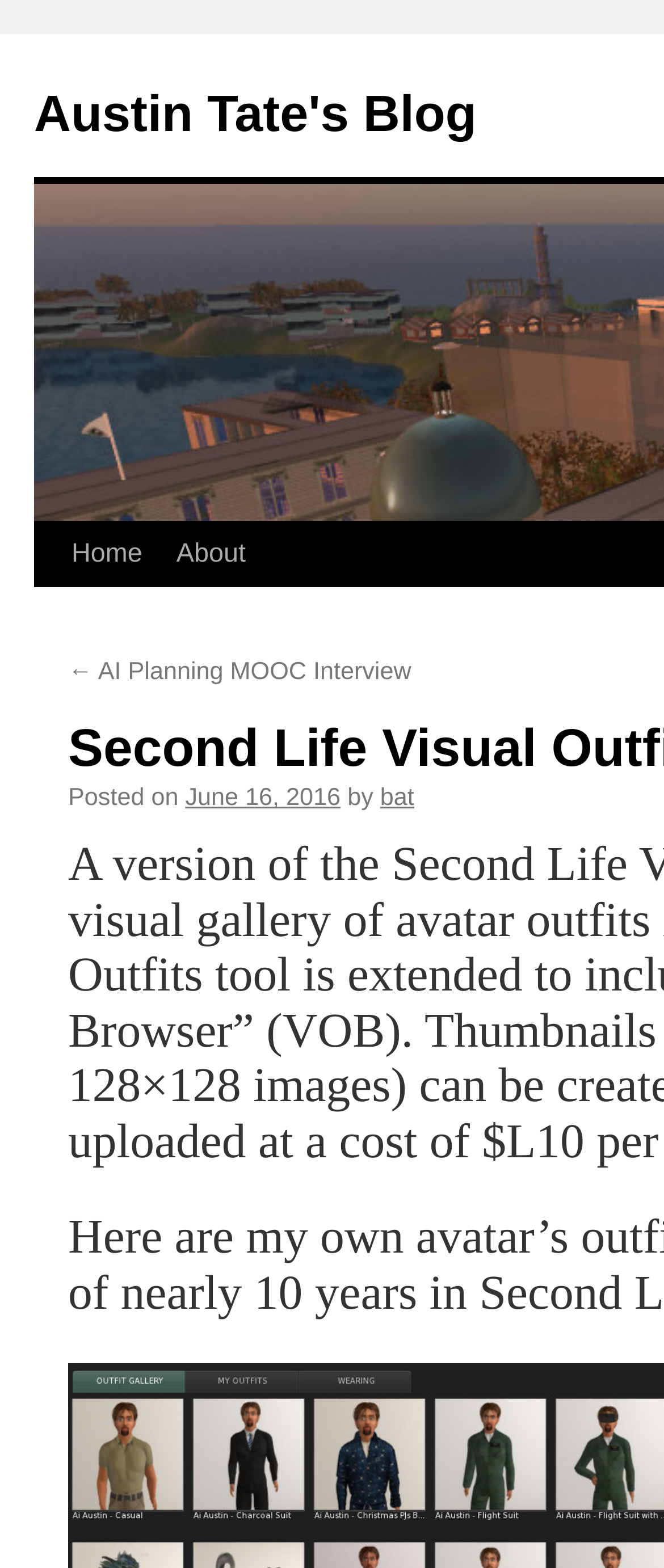Please answer the following question using a single word or phrase: 
Who is the author of the post?

bat